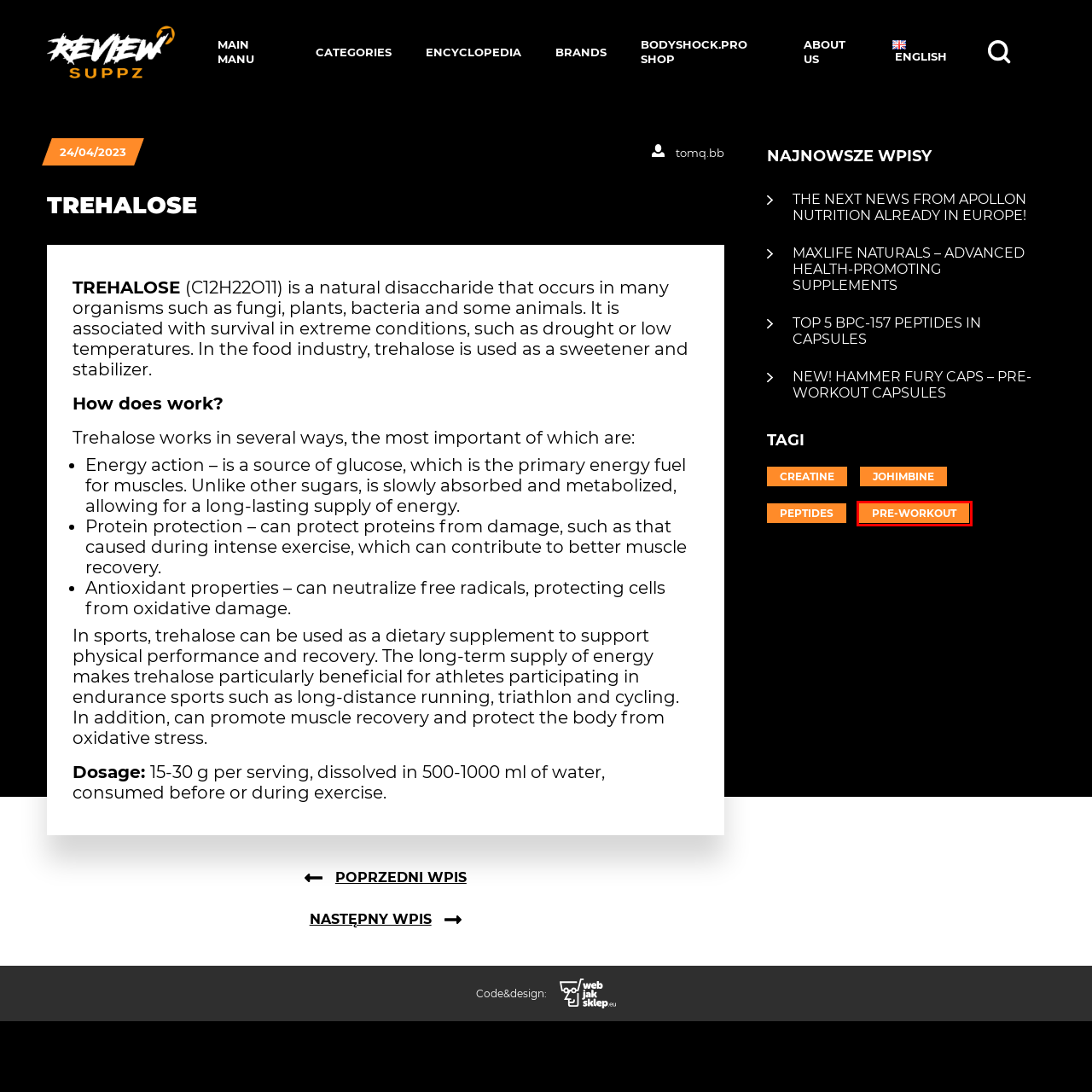Observe the provided screenshot of a webpage with a red bounding box around a specific UI element. Choose the webpage description that best fits the new webpage after you click on the highlighted element. These are your options:
A. Blog - Categories | Reviewsuppz.com
B. TOP 5 BPC-157 peptides in capsules | Reviewsuppz.com
C. Blog - peptides | Reviewsuppz.com
D. The next news from Apollon Nutrition already in Europe! | Reviewsuppz.com
E. About us | Reviewsuppz.com
F. NEW! Hammer Fury Caps – pre-workout capsules | Reviewsuppz.com
G. Blog - pre-workout | Reviewsuppz.com
H. MaxLife Naturals – advanced health-promoting supplements | Reviewsuppz.com

G